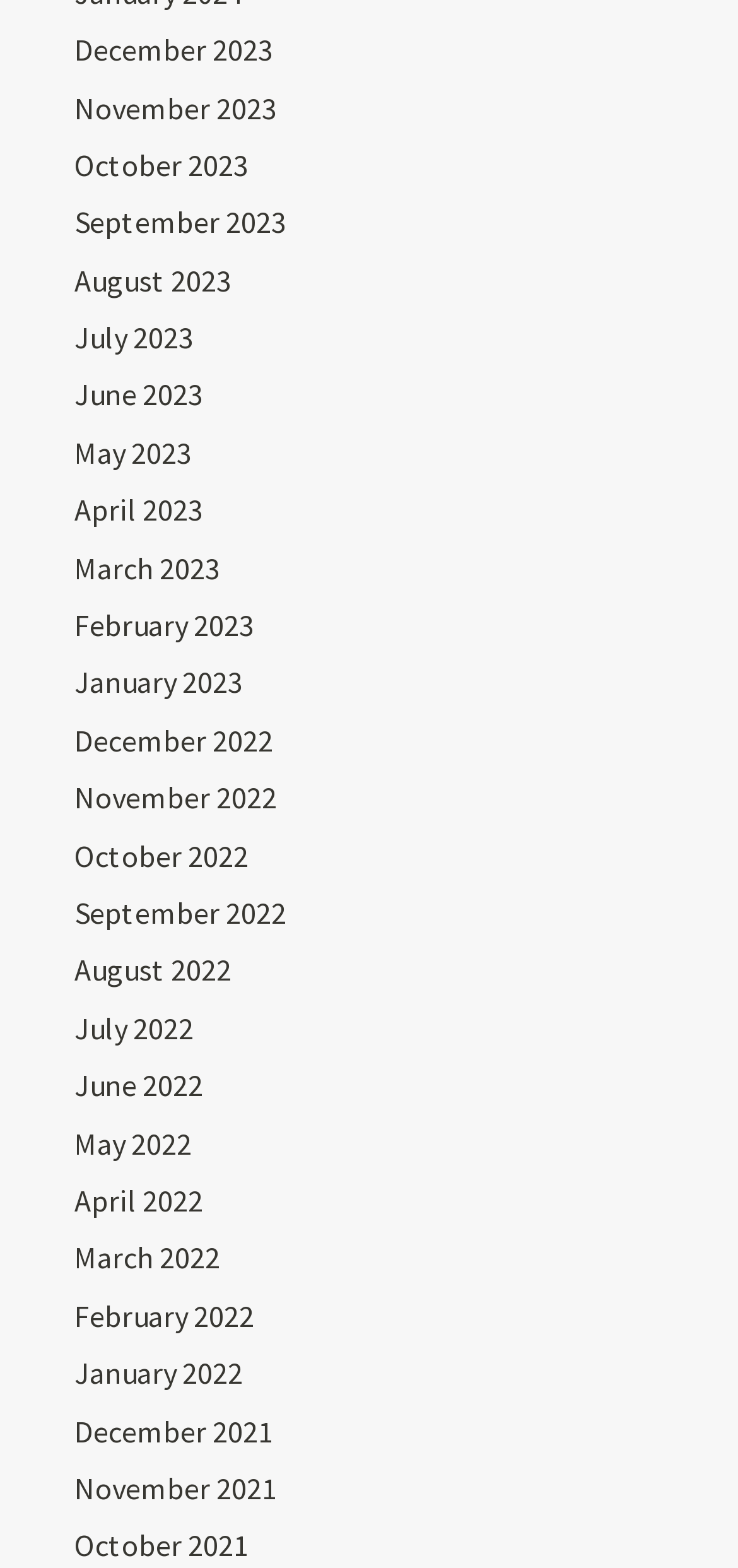What is the earliest month listed?
Based on the image, answer the question with as much detail as possible.

I looked at the list of links and found that the earliest month listed is December 2021, which is the last link on the list.